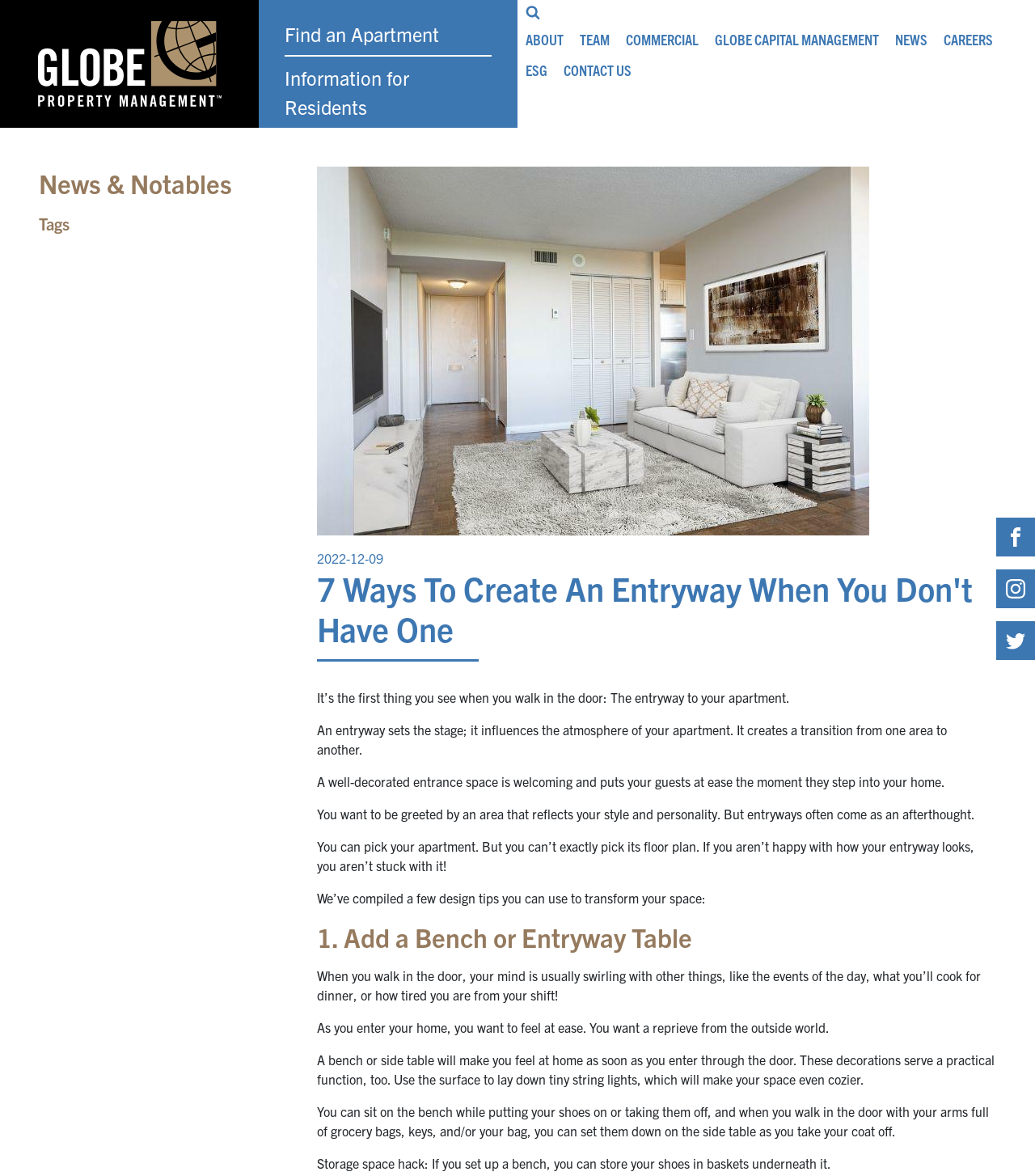Respond to the following question with a brief word or phrase:
What is the first design tip mentioned in the article?

Add a bench or entryway table